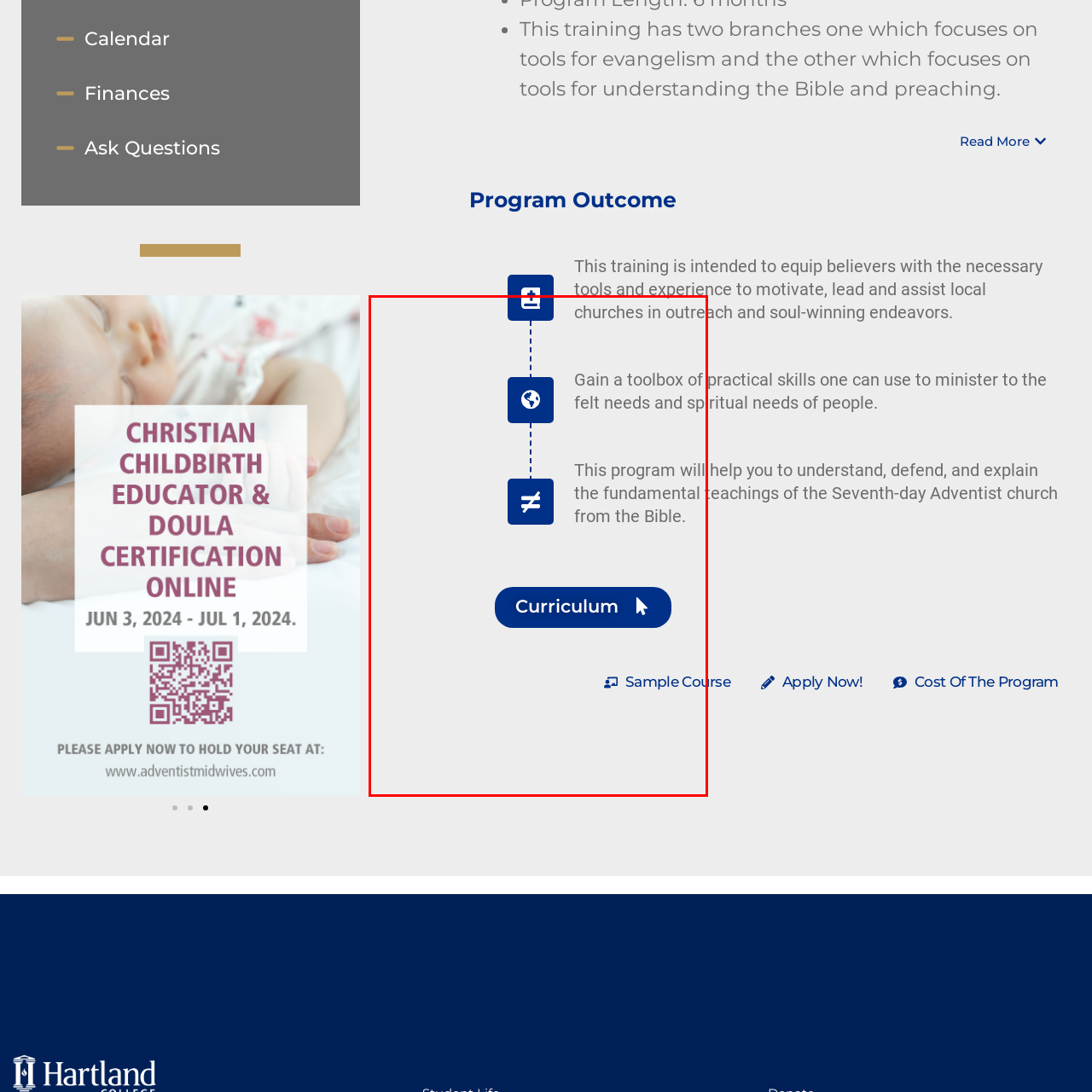Explain in detail what is shown in the red-bordered image.

The image depicts a structured flow of key concepts related to a training program focused on church outreach and spiritual needs. Starting from the top, the first element emphasizes equipping believers with tools to motivate and assist local churches in outreach efforts. Below this, a visual icon reinforces the idea of gaining practical skills to address the felt and spiritual needs of people. 

Further down, the curriculum is introduced, highlighting the program's aim to help participants understand and explain fundamental teachings of the Seventh-day Adventist Church as derived from the Bible. At the bottom of the image, two prominent buttons labeled "Curriculum" and "Sample Course" invite viewers to explore more detailed information about the training offerings. The overall design combines informative text with intuitive icons to guide potential participants through the program's objectives and resources.